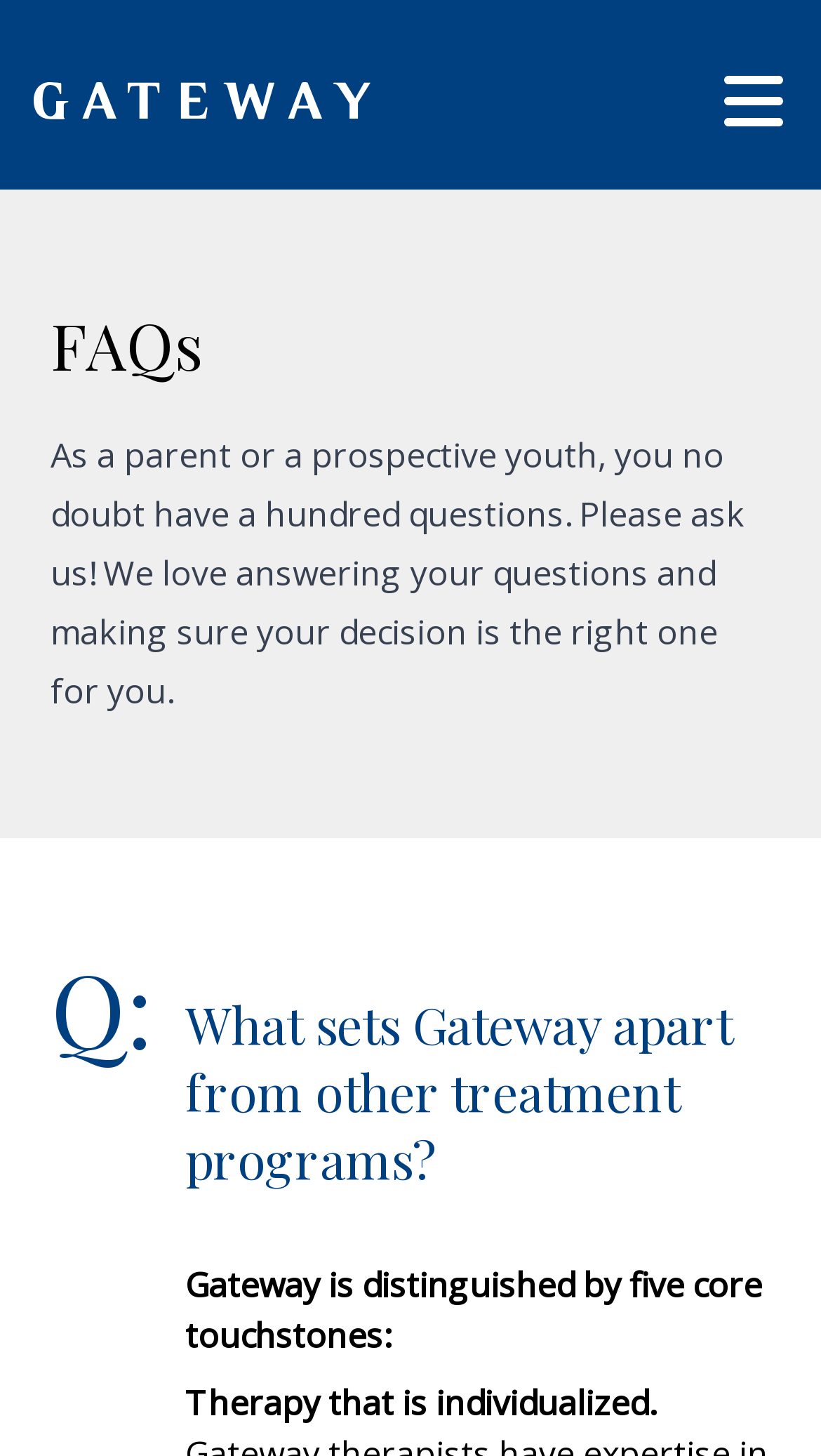What is the tone of the webpage?
Make sure to answer the question with a detailed and comprehensive explanation.

The tone of the webpage is inviting, as evident from the introductory text that encourages users to ask questions and states 'We love answering your questions'.